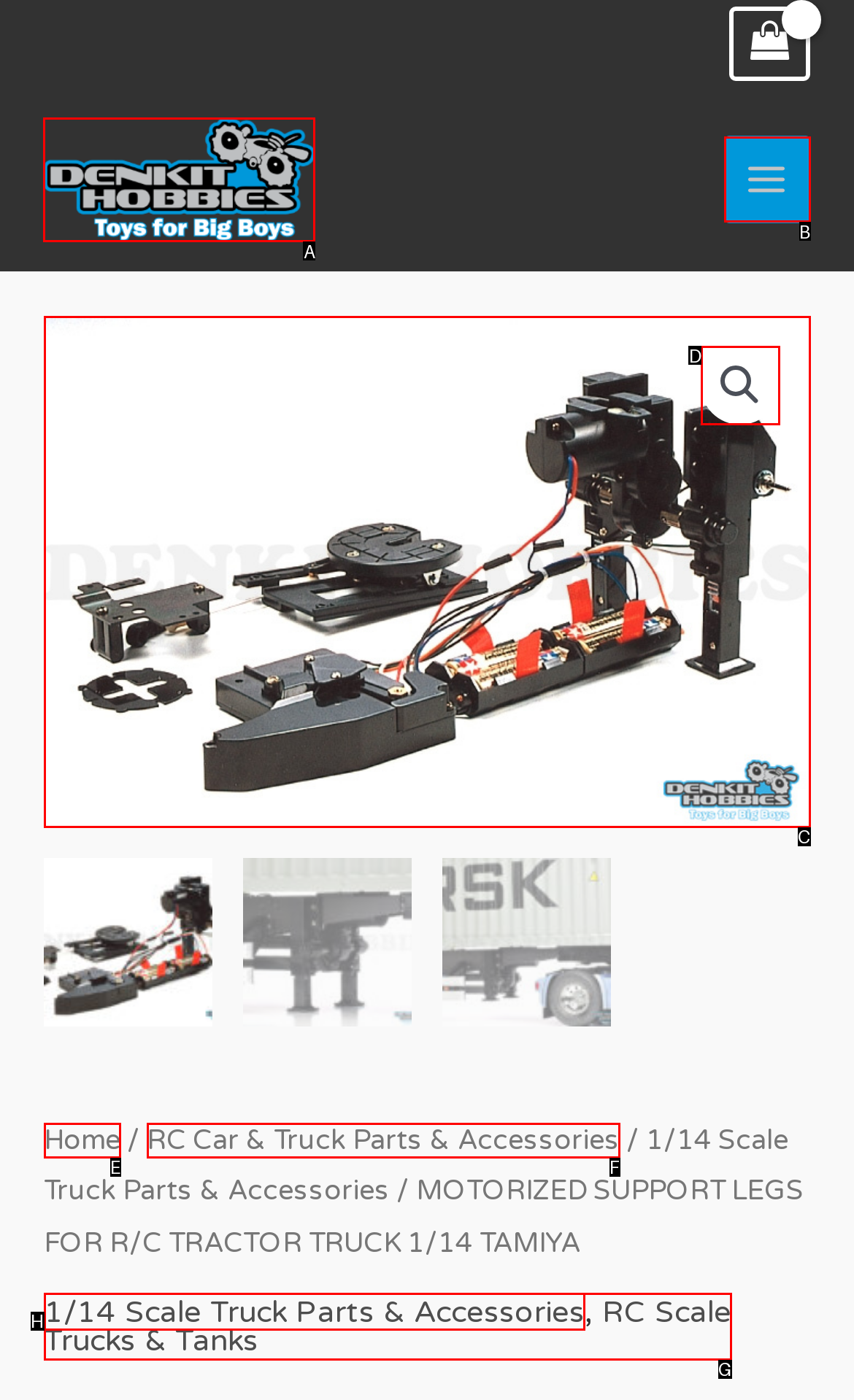Identify the HTML element you need to click to achieve the task: Click the Denkit Hobbies logo. Respond with the corresponding letter of the option.

A